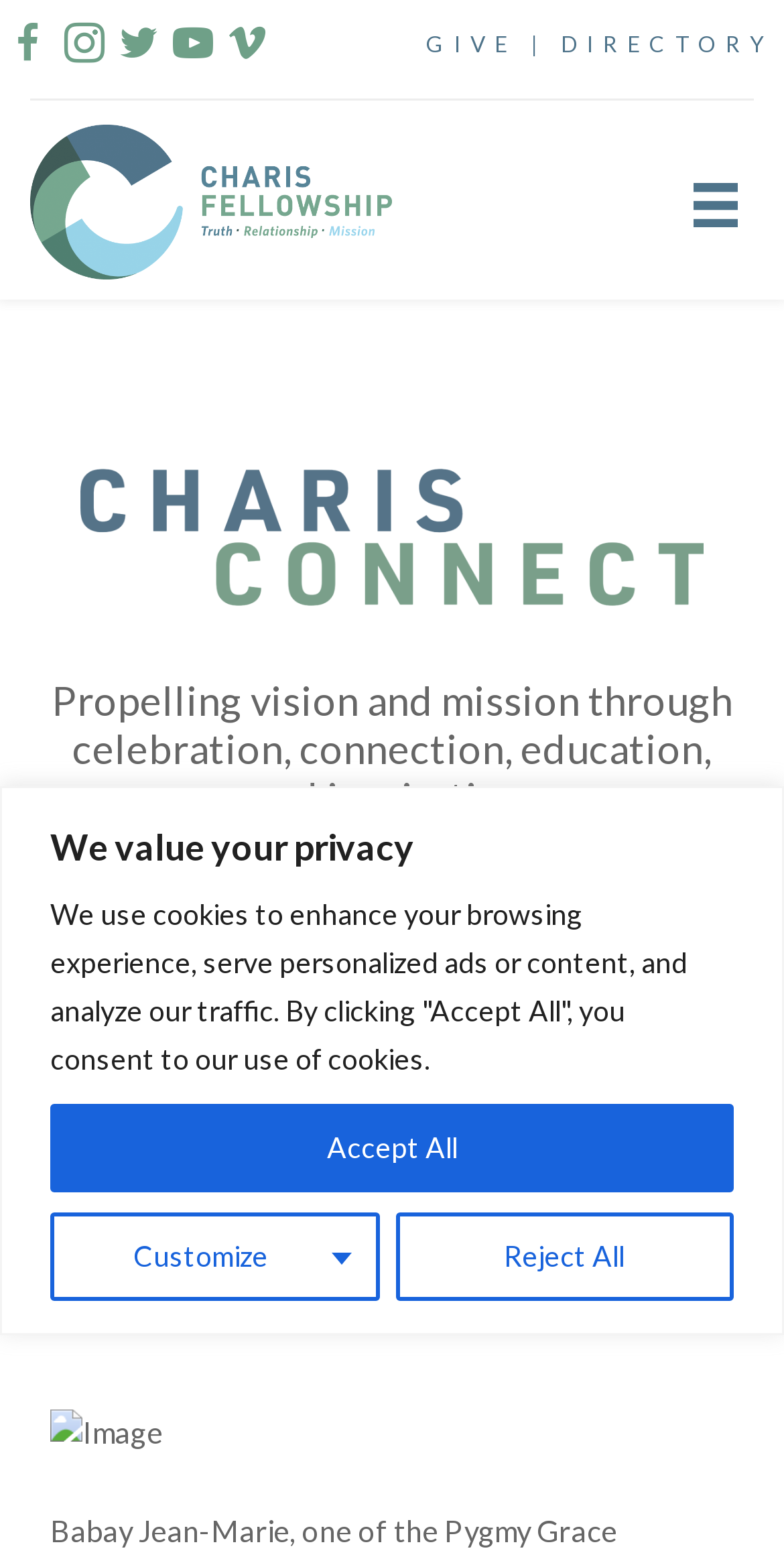Identify the bounding box coordinates of the section to be clicked to complete the task described by the following instruction: "Donate by clicking GIVE". The coordinates should be four float numbers between 0 and 1, formatted as [left, top, right, bottom].

[0.544, 0.019, 0.659, 0.036]